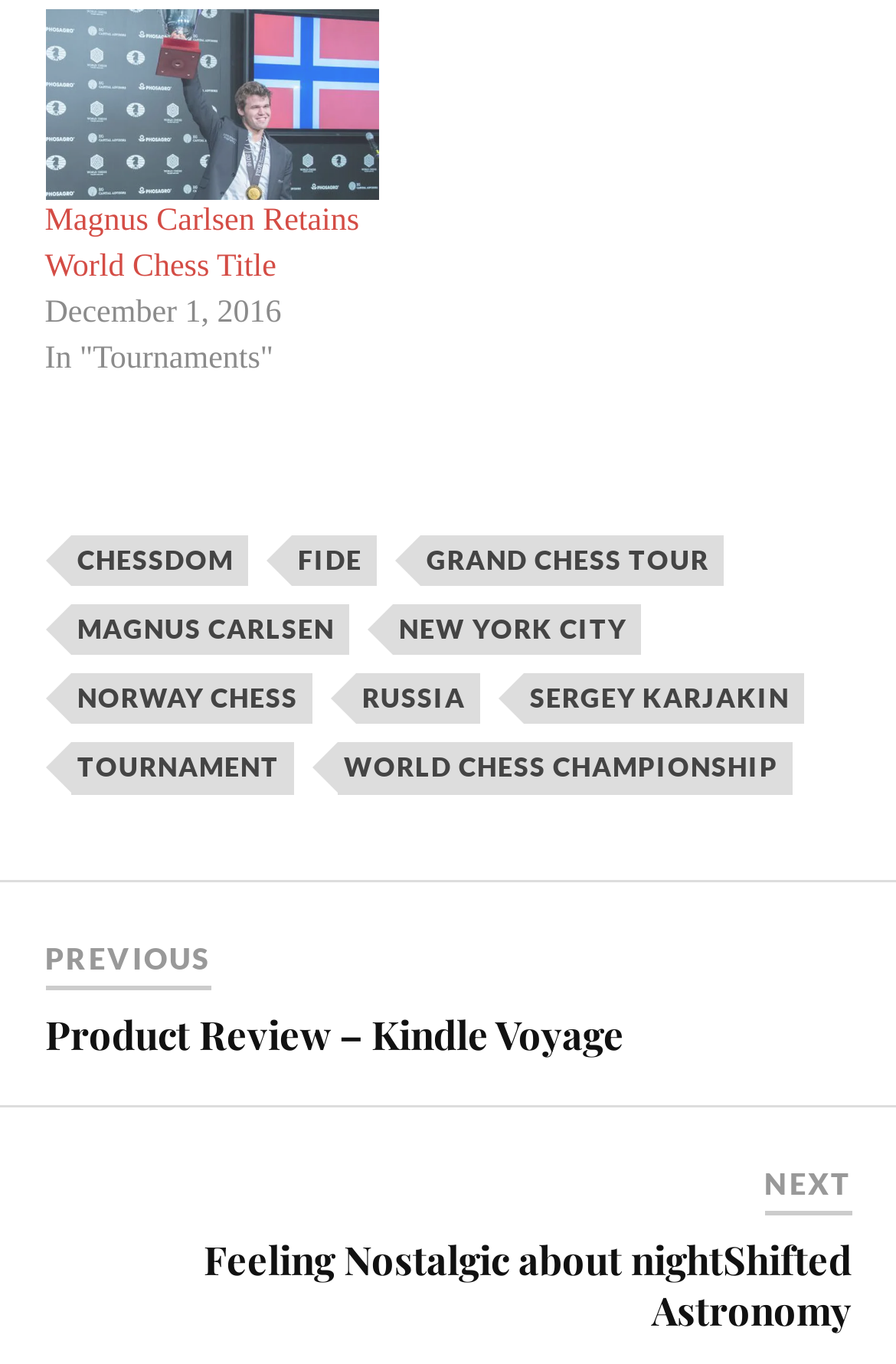Extract the bounding box coordinates of the UI element described by: "alt="flipboard-icon"". The coordinates should include four float numbers ranging from 0 to 1, e.g., [left, top, right, bottom].

None